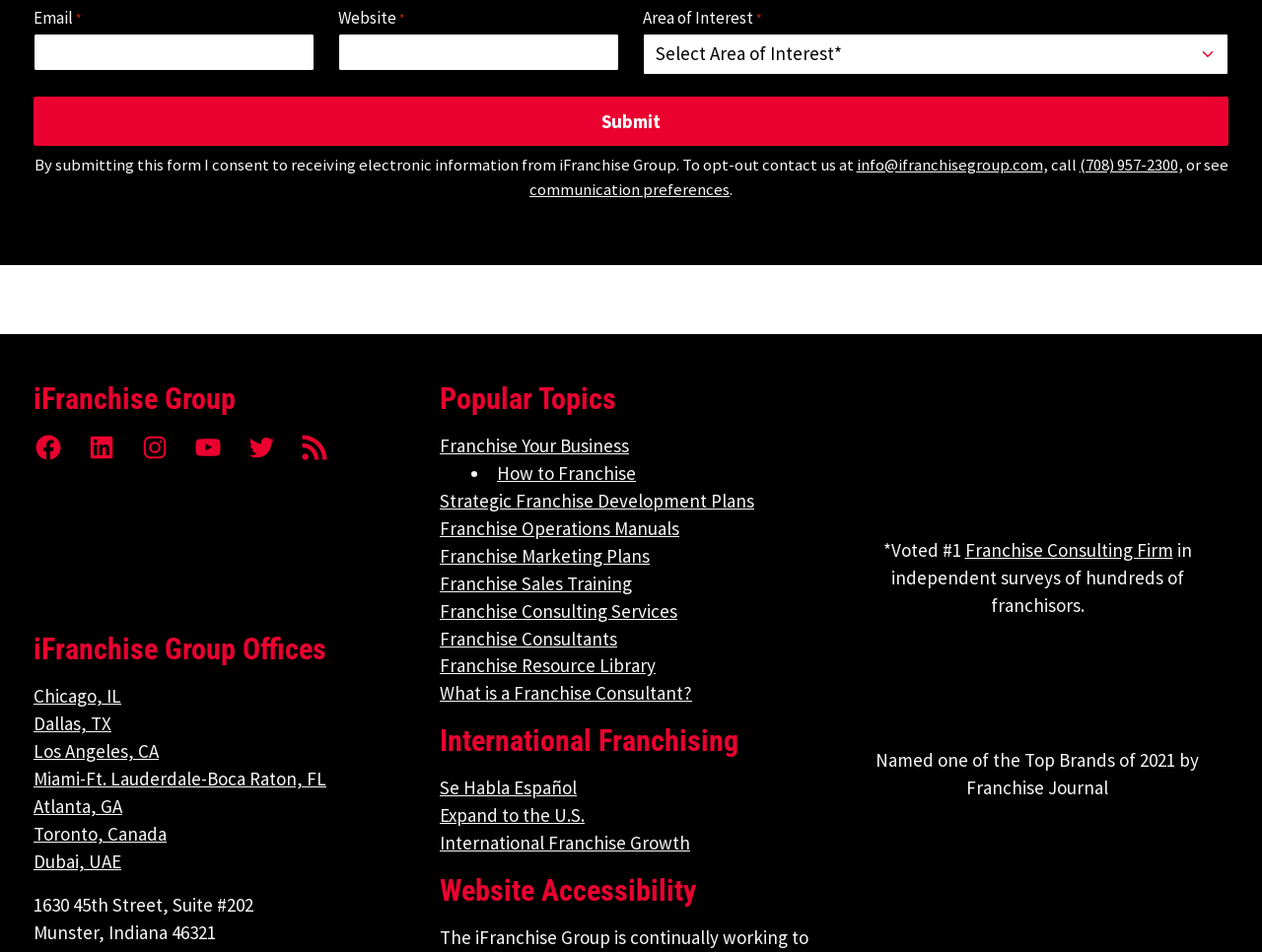Determine the bounding box coordinates of the region that needs to be clicked to achieve the task: "Expand the 'Culture, Language and your Education Sector' tree item".

None